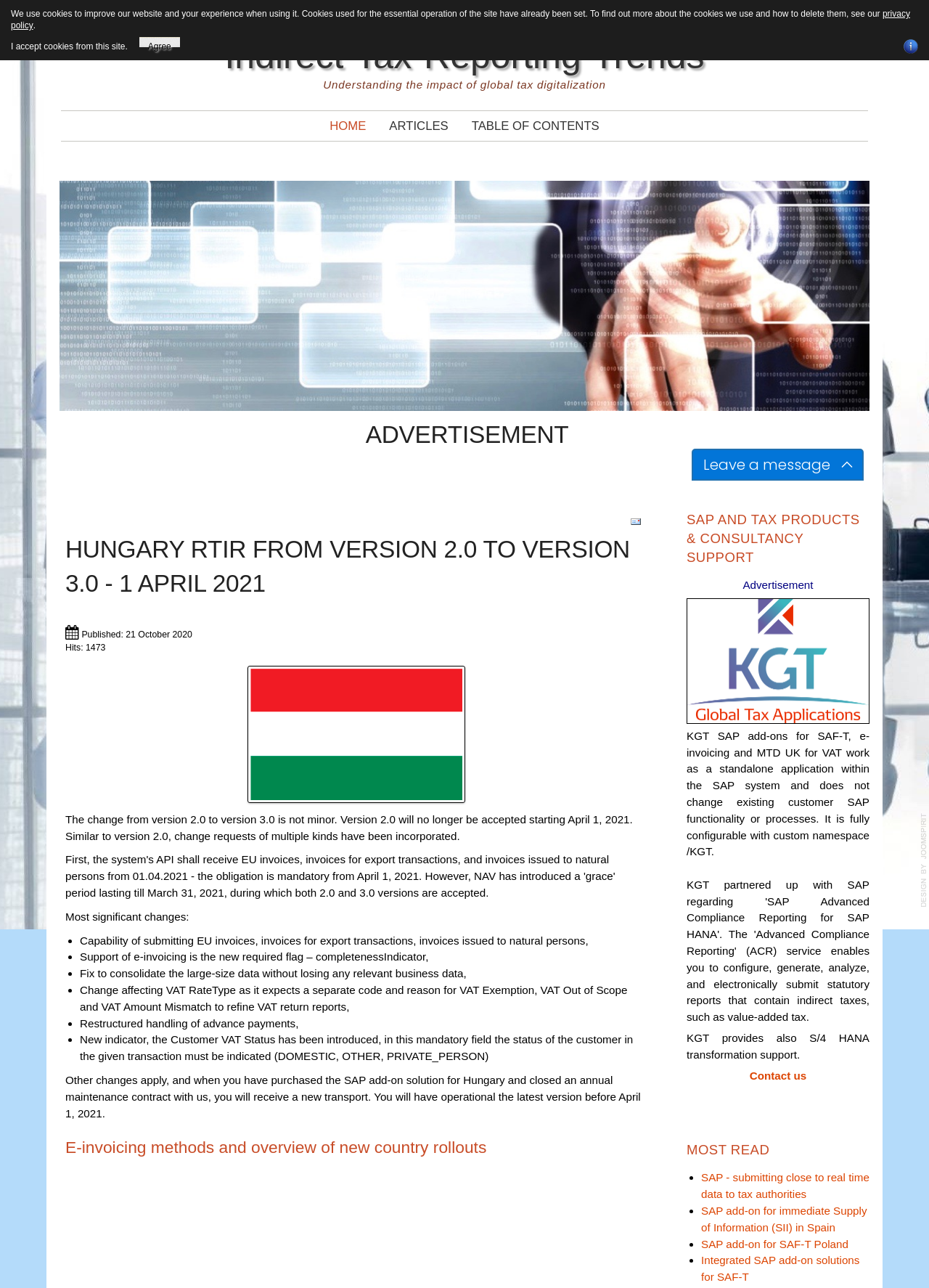What is the purpose of the 'Leave a message' button?
Answer the question with a single word or phrase, referring to the image.

To contact the website owner